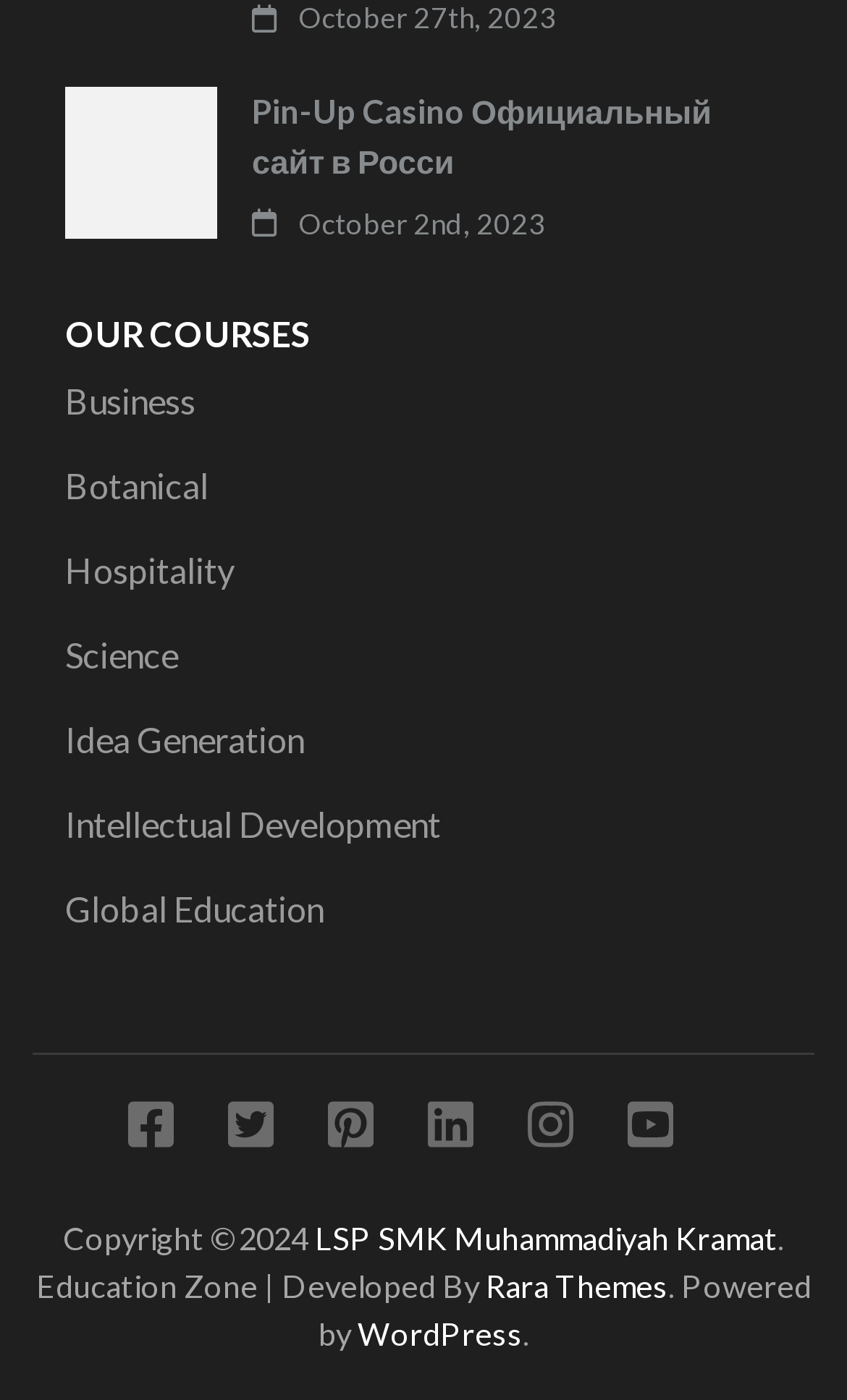Please determine the bounding box coordinates for the element that should be clicked to follow these instructions: "Visit the Facebook page".

[0.15, 0.795, 0.204, 0.821]